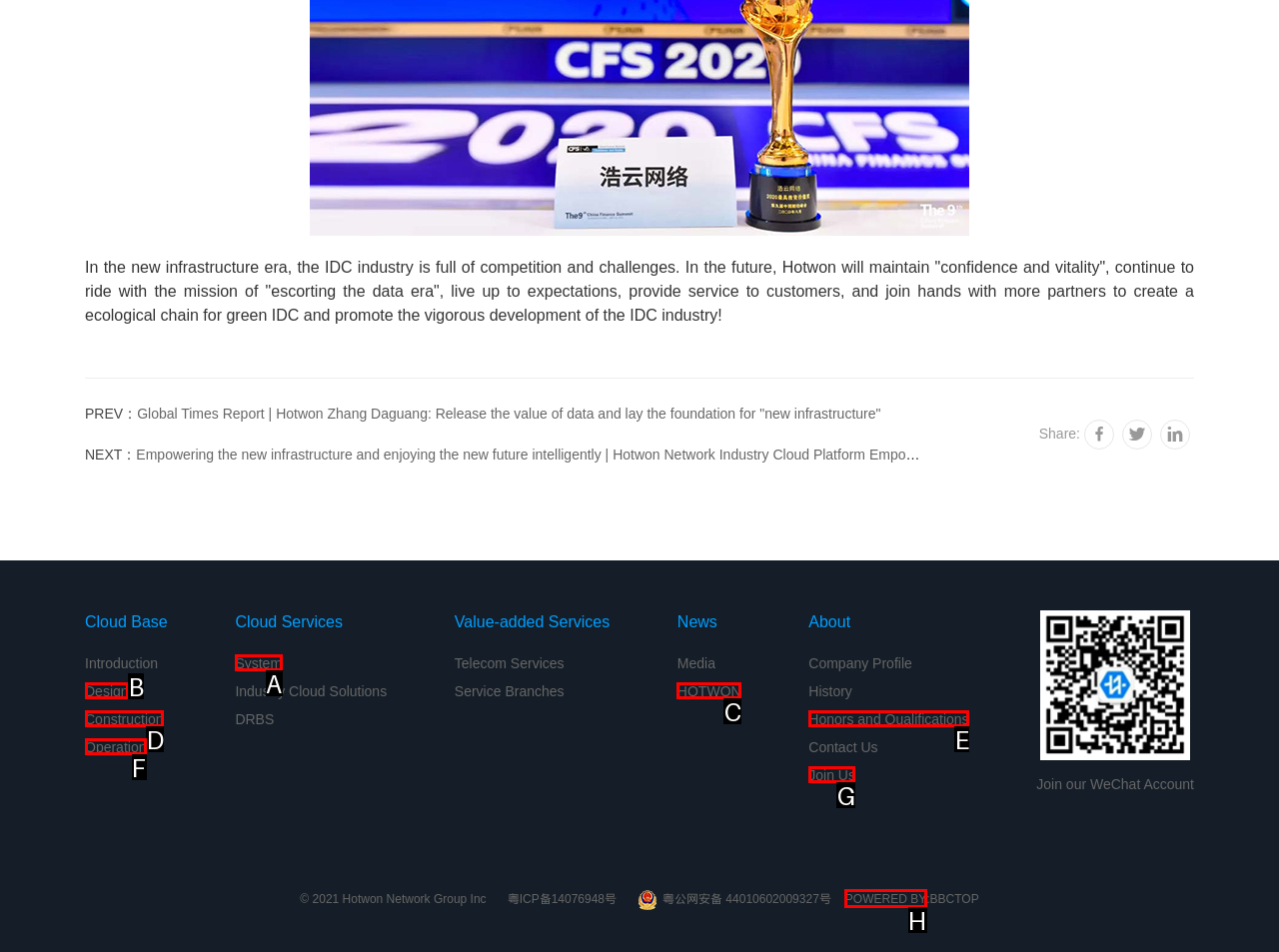Select the option that matches this description: Construction
Answer by giving the letter of the chosen option.

D